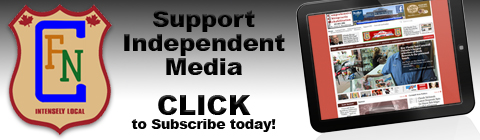Elaborate on all the key elements and details present in the image.

The image features a promotional banner for Cornwall Free News (CFN), encouraging support for independent media. It includes the CFN logo, adorned with a colorful shield design, symbolizing local journalism. The caption boldly states "Support Independent Media" alongside a clear call to action, "CLICK to Subscribe today!" An illustration of a tablet shows the CFN website layout, emphasizing its digital presence and directing viewers to engage with the media platform. This banner aims to attract subscribers by highlighting the importance of local news coverage and community engagement.